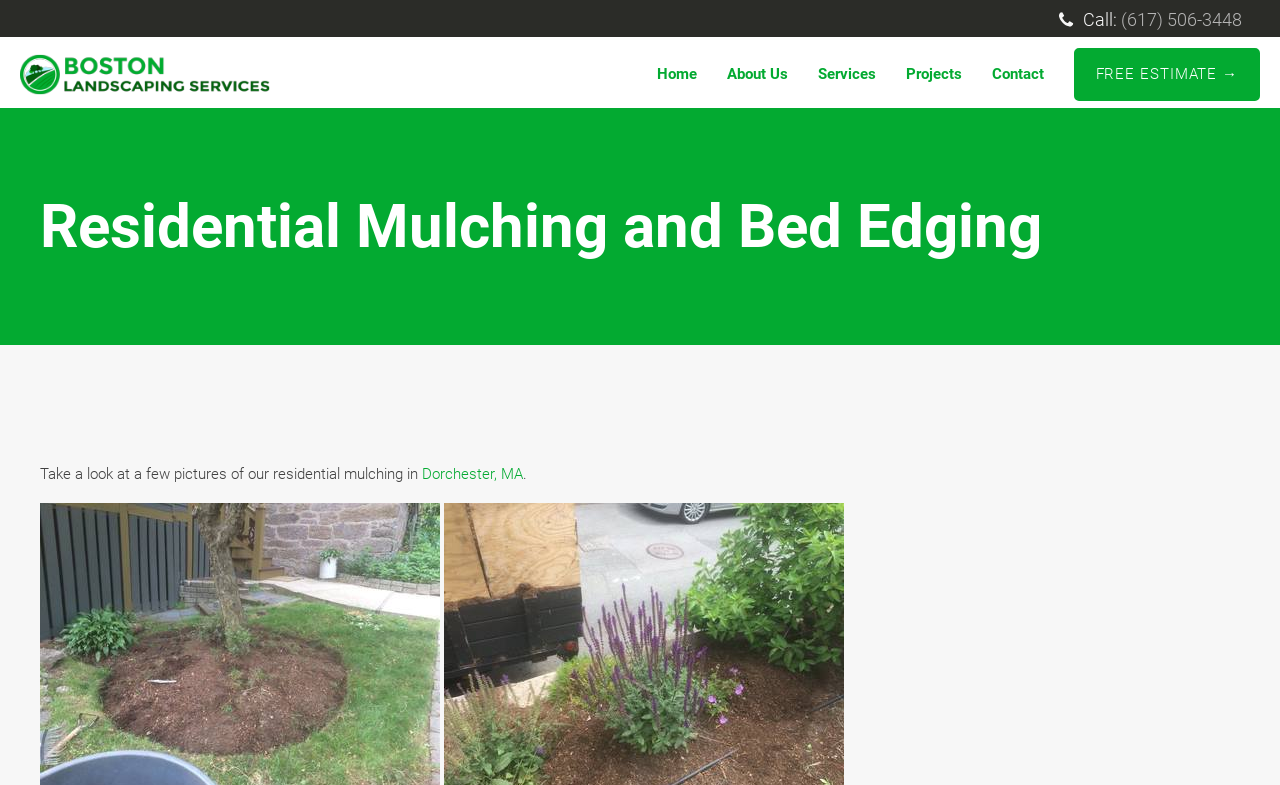Can you look at the image and give a comprehensive answer to the question:
What is the location mentioned in the text?

I found the location by reading the text on the webpage, where it says 'Take a look at a few pictures of our residential mulching in Dorchester, MA'.